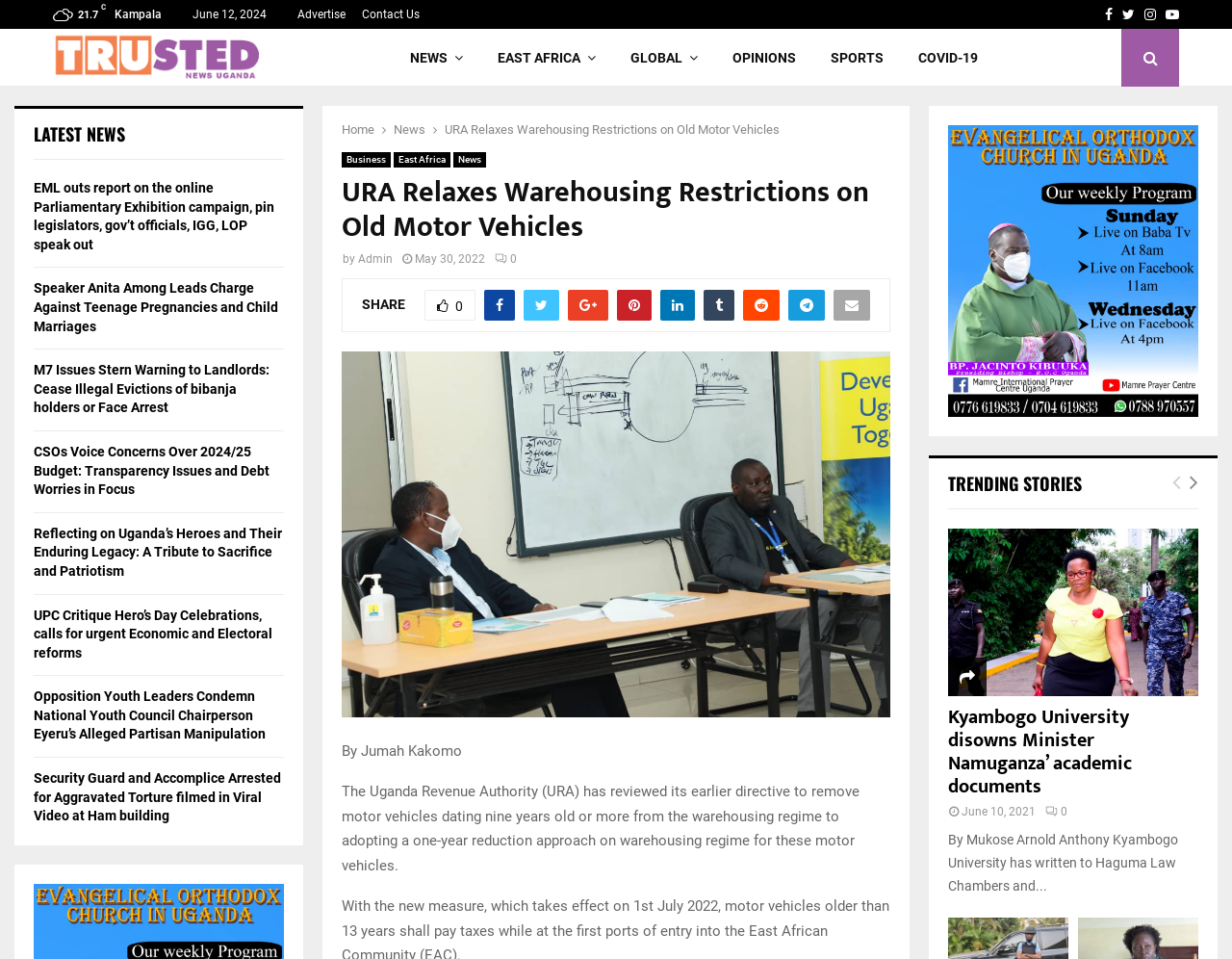Produce an elaborate caption capturing the essence of the webpage.

The webpage is a news article from Trusted News Uganda, with the title "URA Relaxes Warehousing Restrictions on Old Motor Vehicles" written by Jumah Kakomo. At the top of the page, there is a navigation menu with links to "Advertise", "Contact Us", and social media platforms. Below the navigation menu, there is a heading with the title of the news article, accompanied by a link to the article and an image of the Trusted News Uganda logo.

The main content of the article is divided into two sections. The first section is a brief summary of the article, which states that the Uganda Revenue Authority (URA) has reviewed its earlier directive to remove motor vehicles dating nine years old or more from the warehousing regime to adopting a one-year reduction approach on warehousing regime for these motor vehicles.

The second section is a list of latest news articles, with headings and summaries of each article. There are eight news articles in total, with titles such as "EML outs report on the online Parliamentary Exhibition campaign, pin legislators, gov’t officials, IGG, LOP speak out" and "Speaker Anita Among Leads Charge Against Teenage Pregnancies and Child Marriages". Each article has a link to the full article and a brief summary of the content.

On the right-hand side of the page, there is a section titled "TRENDING STORIES" with a list of trending news articles. There are two articles in this section, with titles and summaries of each article. Below the trending stories section, there is a section with a single news article, titled "Kyambogo University disowns Minister Namuganza’ academic documents", with a link to the full article and a brief summary of the content.

Throughout the page, there are various links to social media platforms, such as Facebook, Twitter, Instagram, and YouTube, as well as links to other news articles and categories, such as "NEWS", "EAST AFRICA", "GLOBAL", "OPINIONS", and "SPORTS".